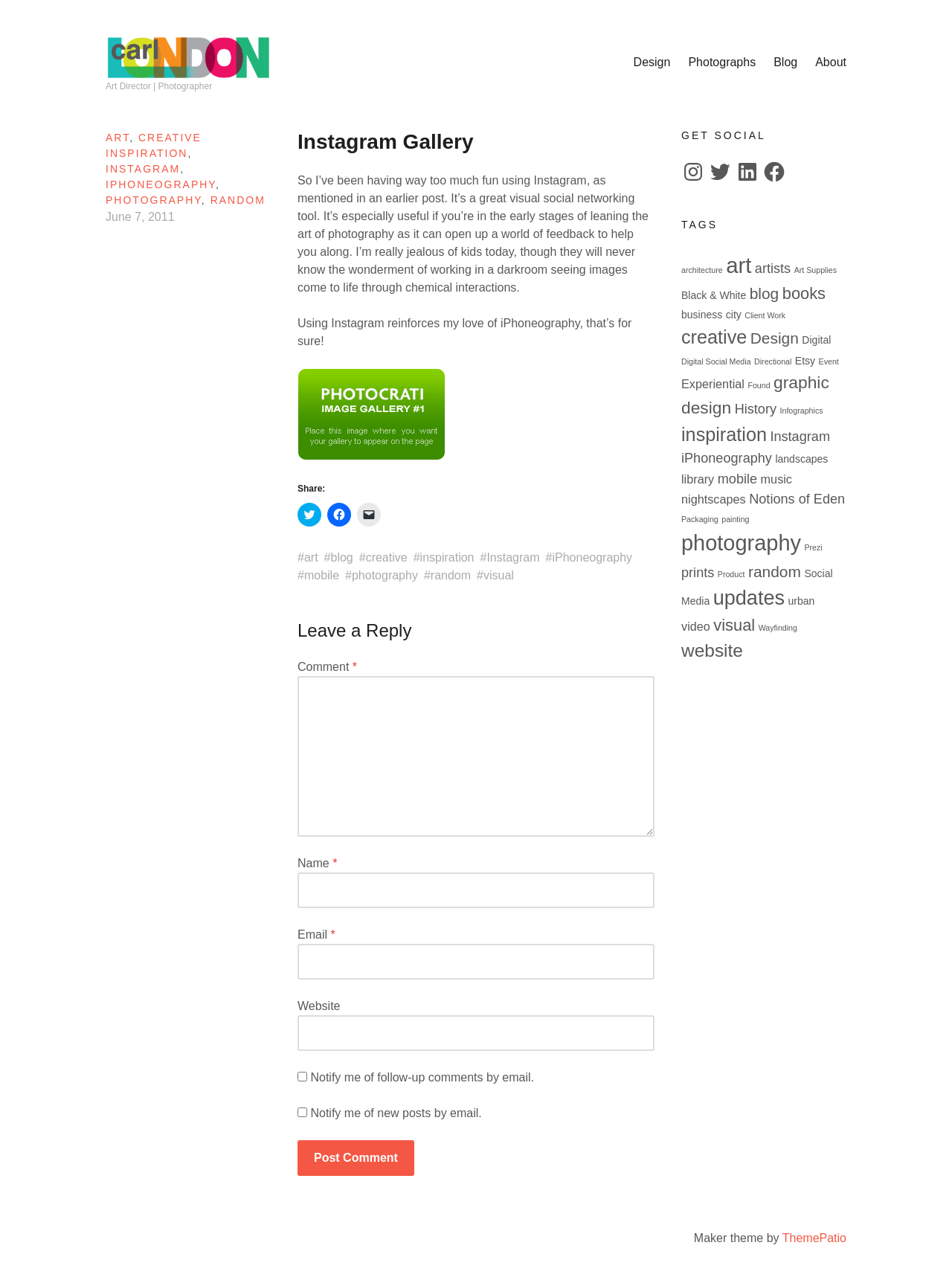Please study the image and answer the question comprehensively:
What is the profession of Carl London?

Based on the webpage, Carl London's profession is mentioned as 'Art Director | Photographer' in the static text element.